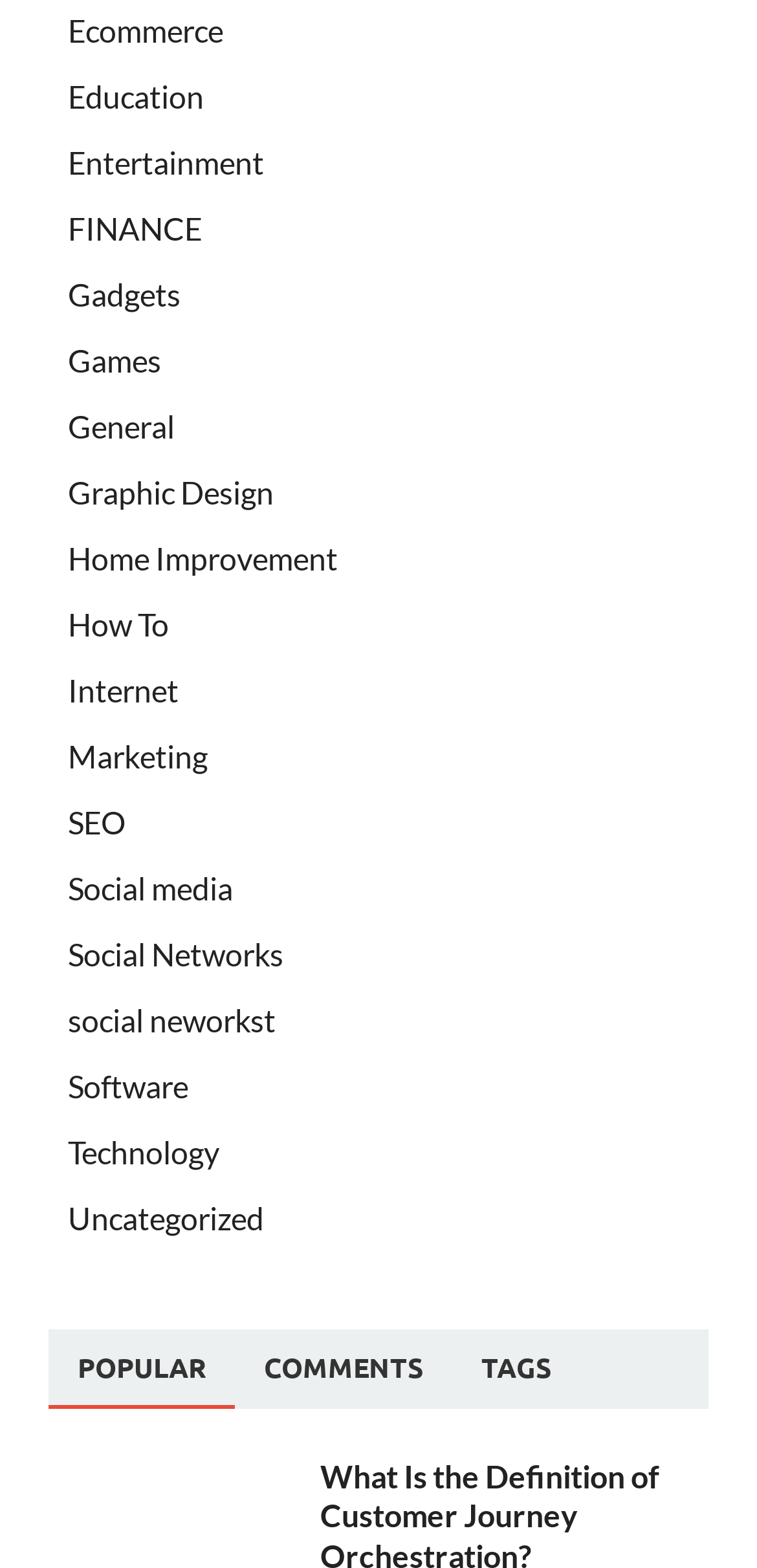Find the bounding box of the UI element described as follows: "Comments".

[0.31, 0.848, 0.597, 0.896]